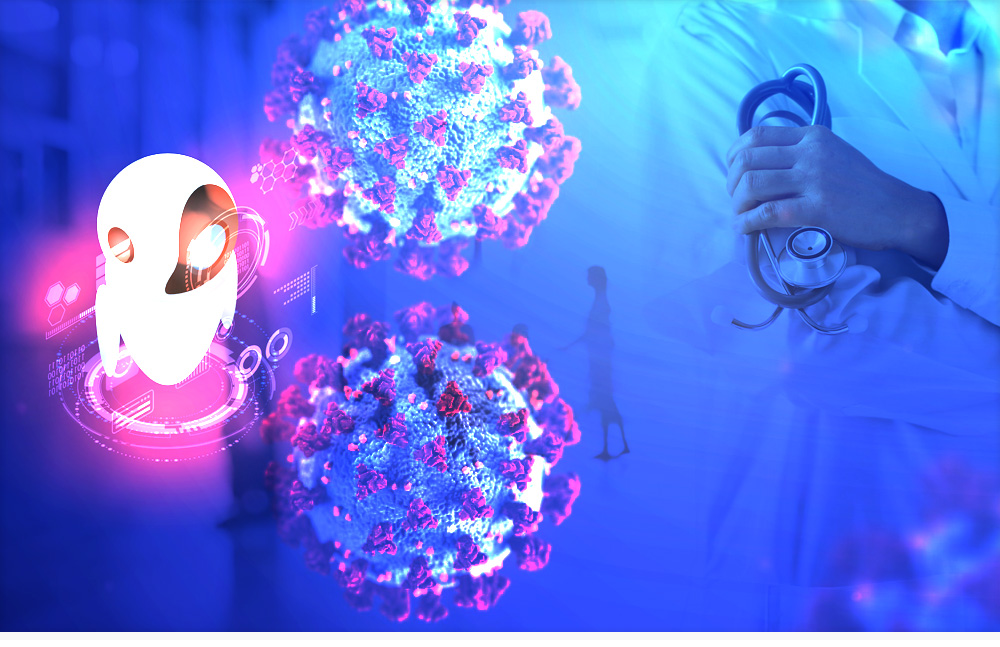What is the significance of robots in the image? Based on the image, give a response in one word or a short phrase.

Combating the pandemic